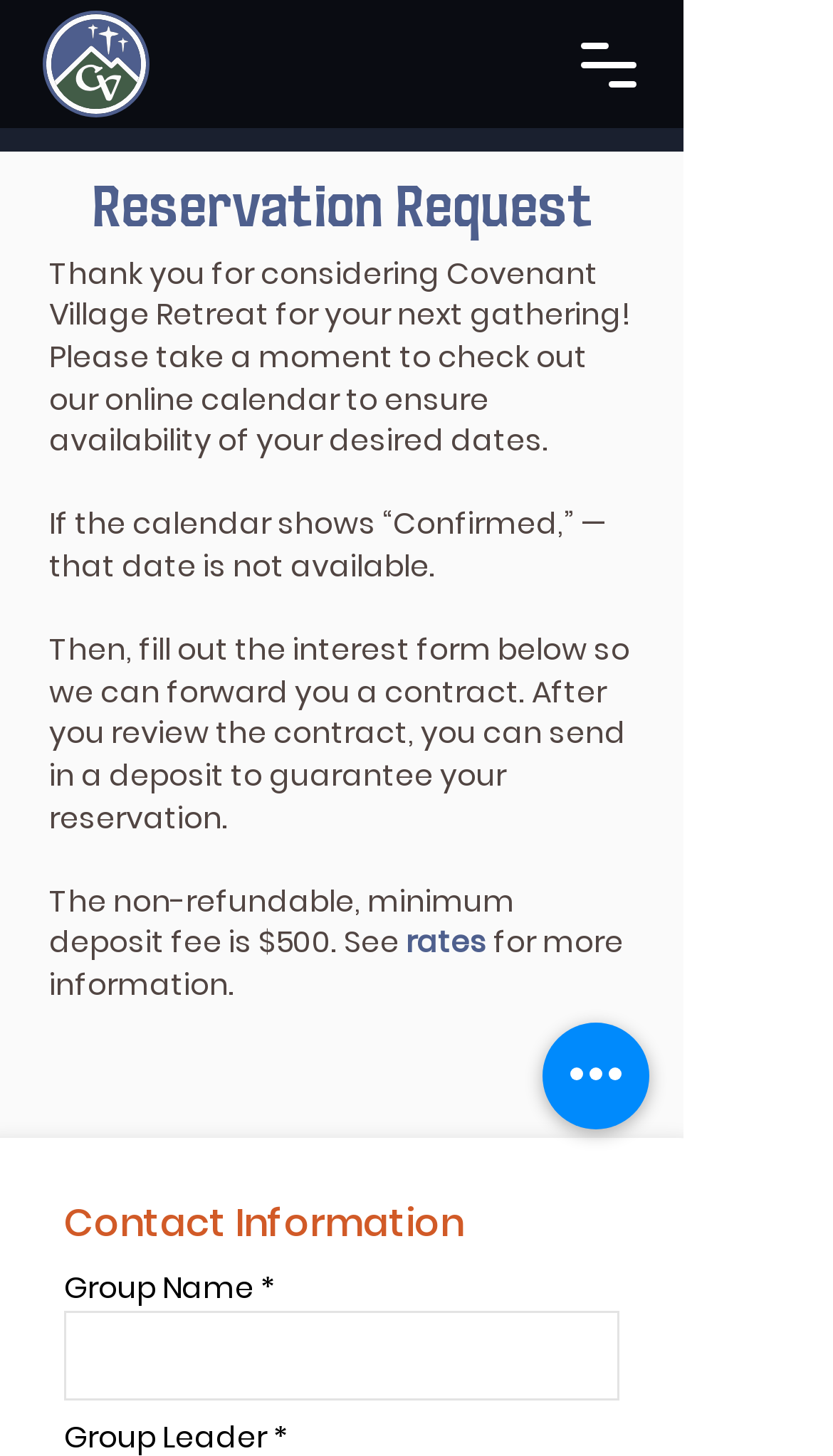Predict the bounding box coordinates for the UI element described as: "Pay". The coordinates should be four float numbers between 0 and 1, presented as [left, top, right, bottom].

[0.274, 0.629, 0.487, 0.672]